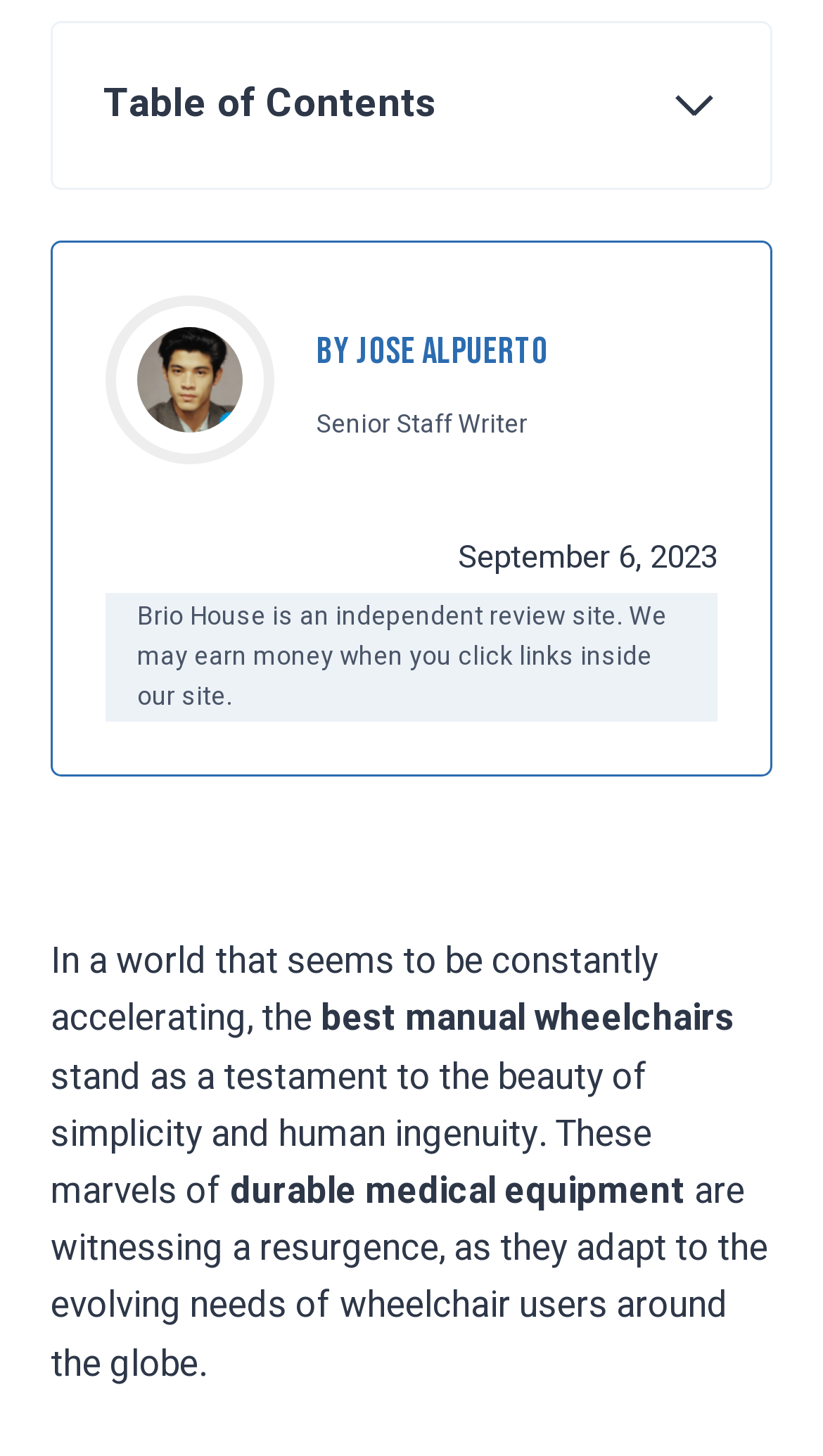Determine the bounding box coordinates of the region to click in order to accomplish the following instruction: "Expand the table of contents". Provide the coordinates as four float numbers between 0 and 1, specifically [left, top, right, bottom].

[0.813, 0.055, 0.874, 0.089]